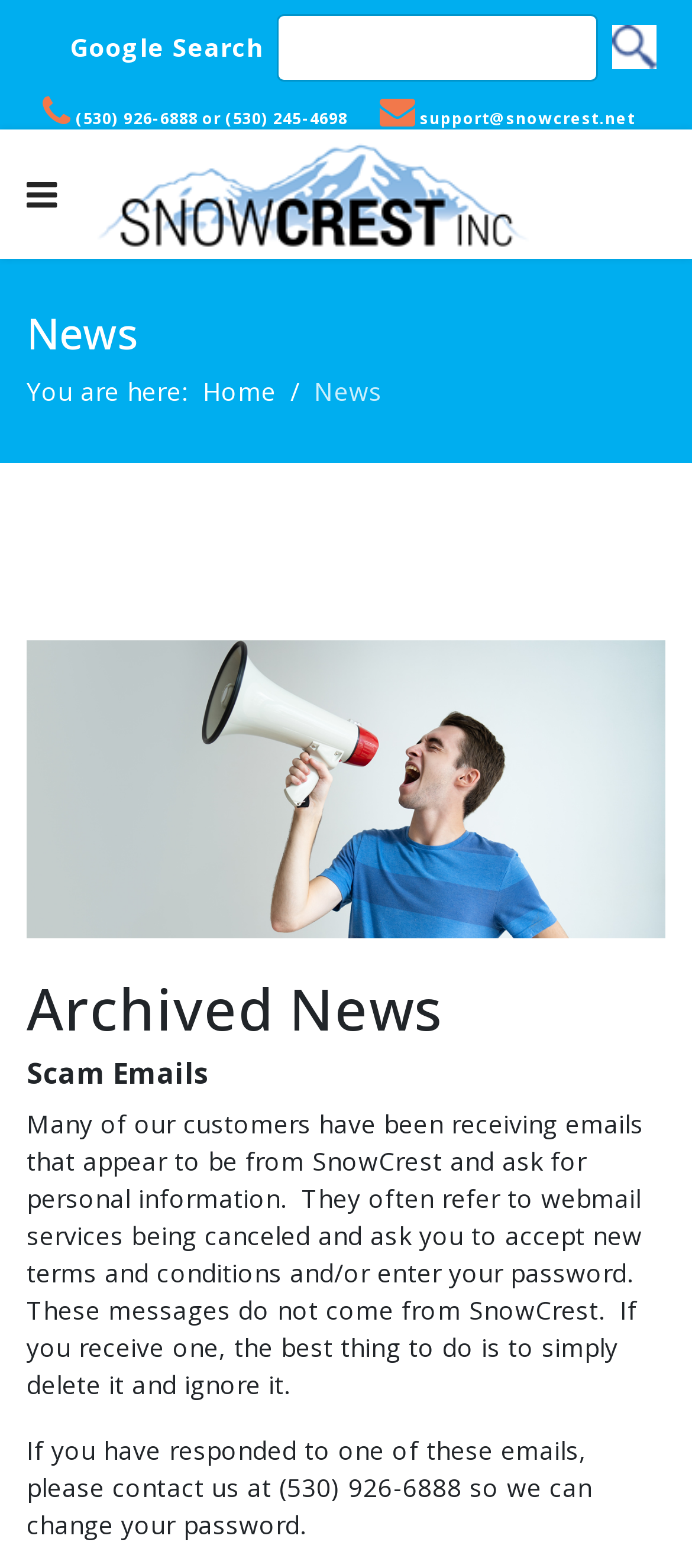What is the company name?
Use the information from the screenshot to give a comprehensive response to the question.

The company name is obtained from the link element with the text 'SnowCrest Inc.' which is also accompanied by an image with the same description.